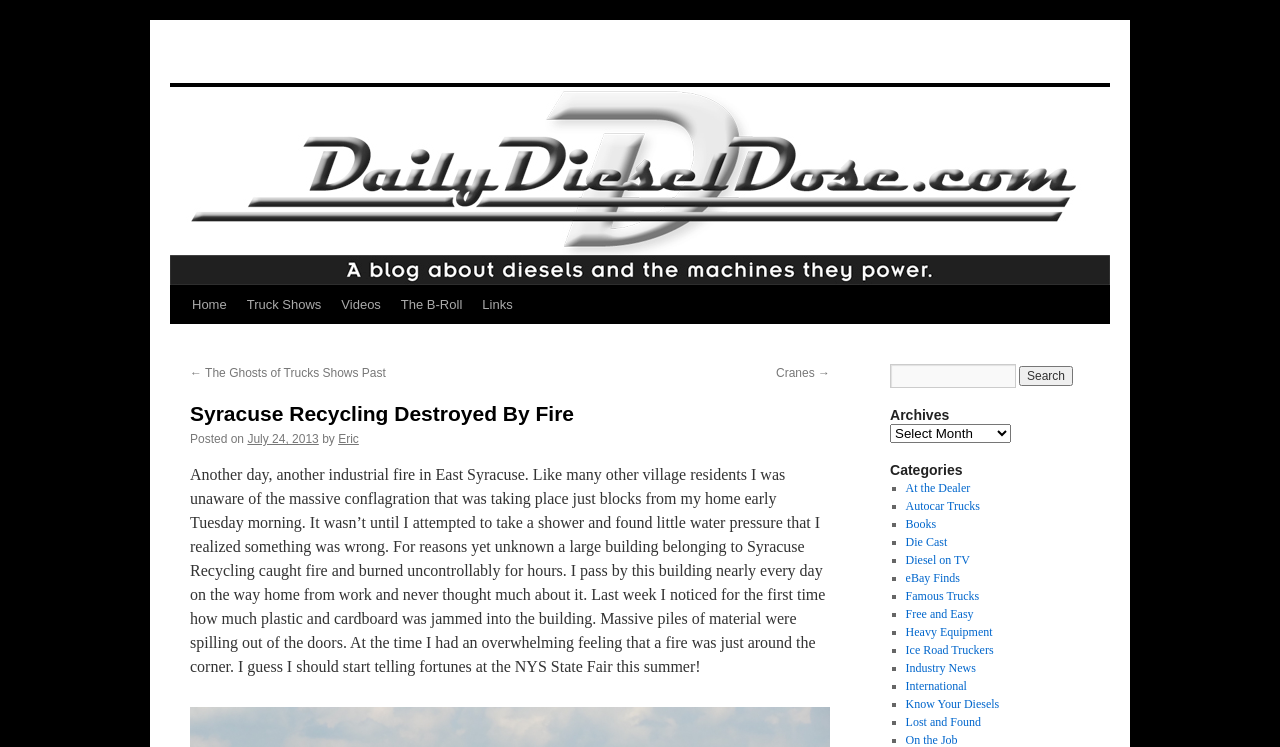Please find the bounding box coordinates (top-left x, top-left y, bottom-right x, bottom-right y) in the screenshot for the UI element described as follows: Famous Trucks

[0.707, 0.788, 0.765, 0.807]